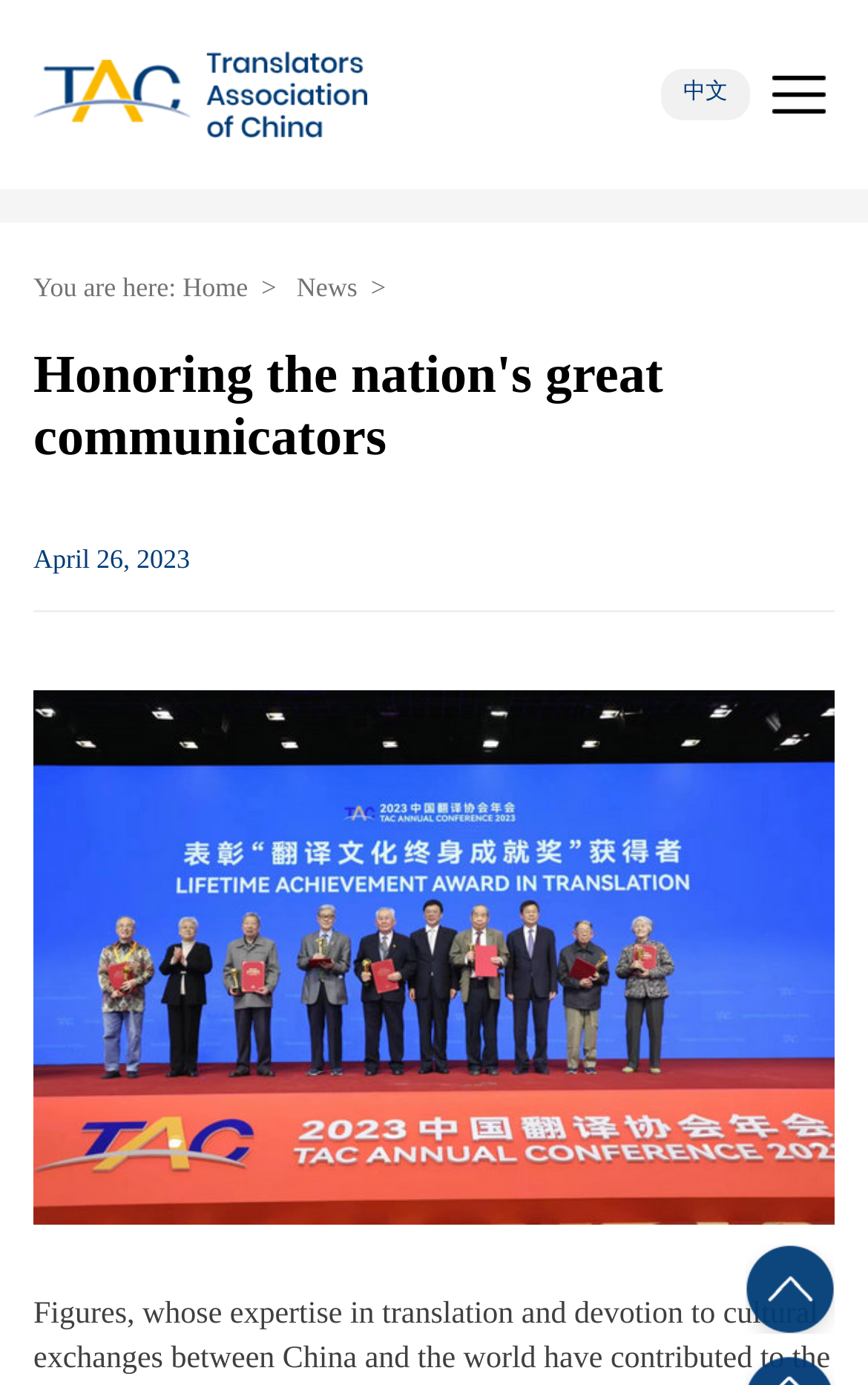What is the text above the links on the top of the page?
Based on the image, answer the question with as much detail as possible.

I found a StaticText element with the text 'You are here:' at coordinates [0.038, 0.196, 0.211, 0.219], which is above the links on the top of the page.